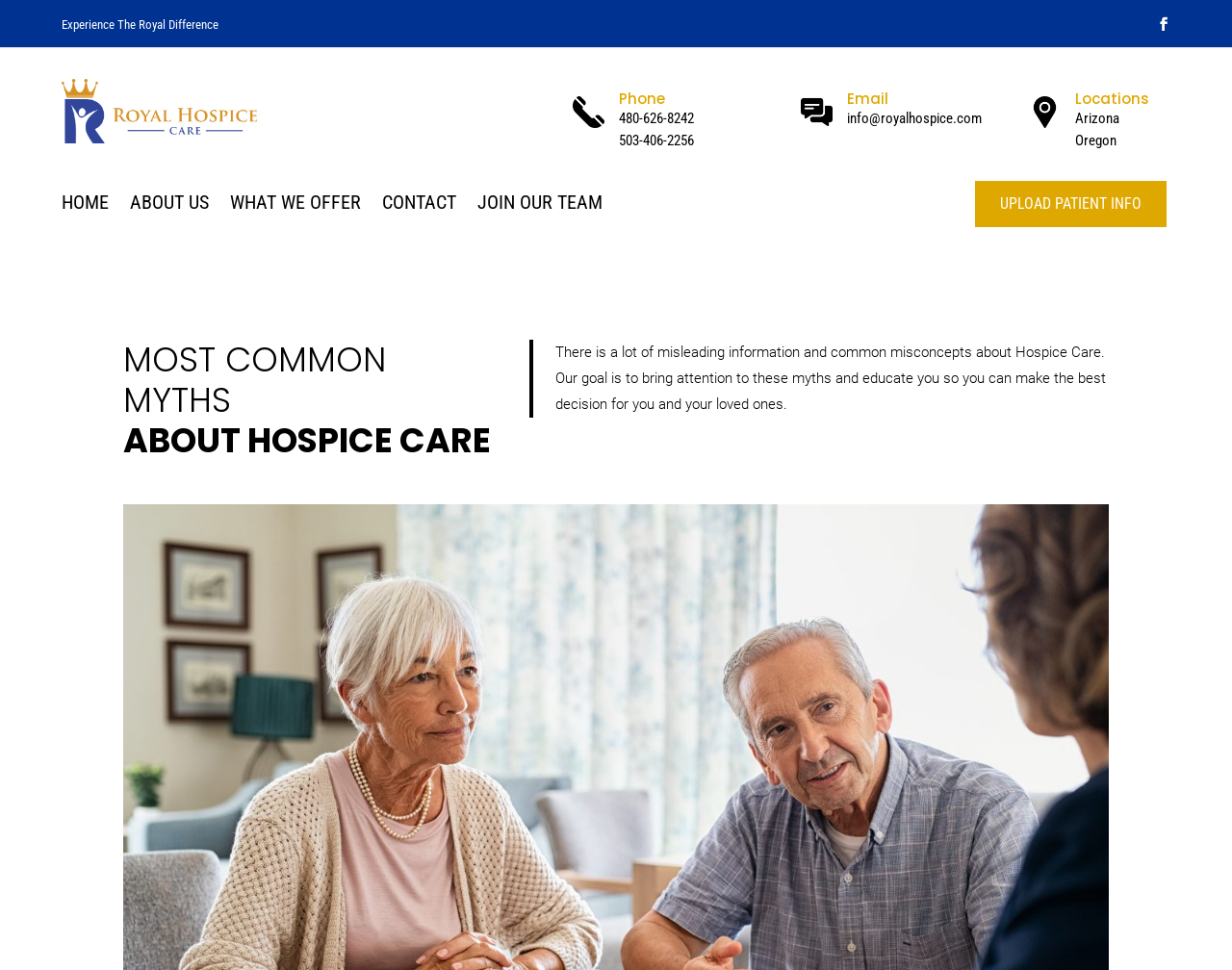Identify the bounding box coordinates for the element you need to click to achieve the following task: "Go to the home page". The coordinates must be four float values ranging from 0 to 1, formatted as [left, top, right, bottom].

[0.05, 0.202, 0.088, 0.224]